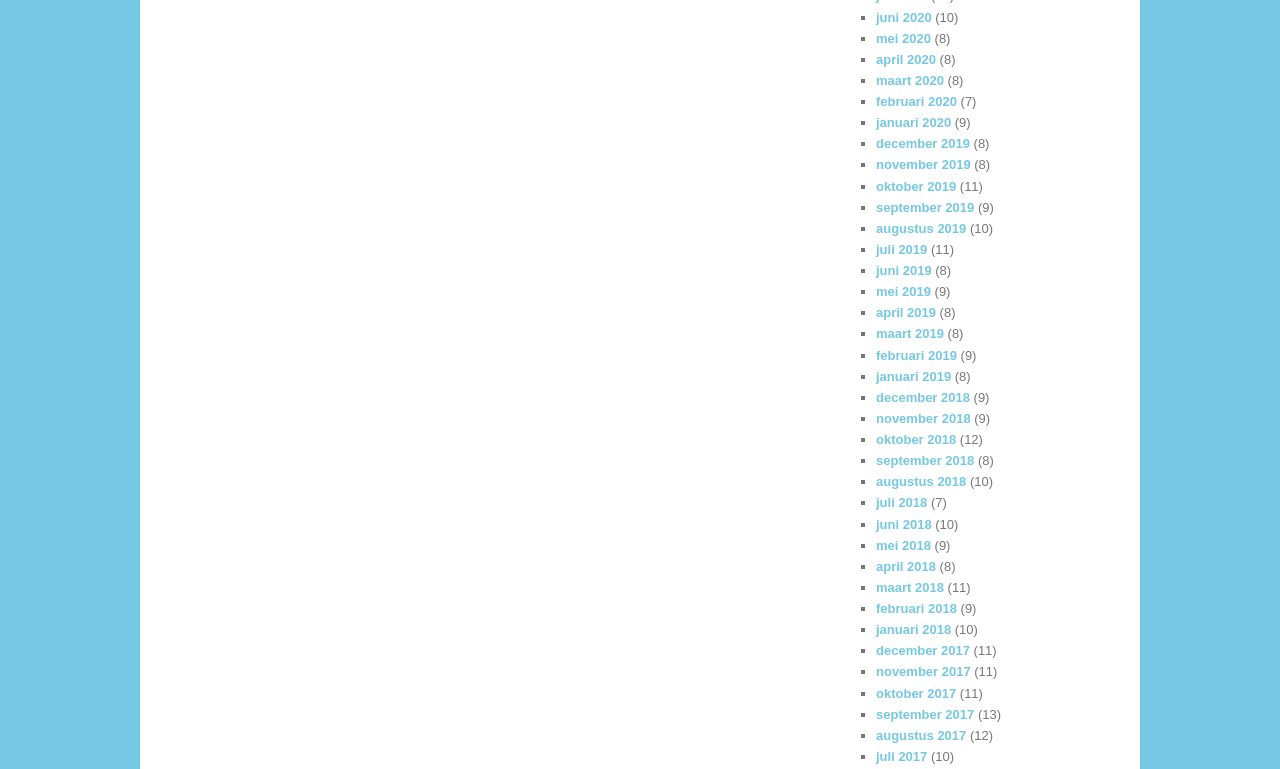How many months have 8 items?
Answer the question in as much detail as possible.

I looked at the StaticText elements next to each month link, which indicate the number of items in that month. There are 7 months with 8 items.